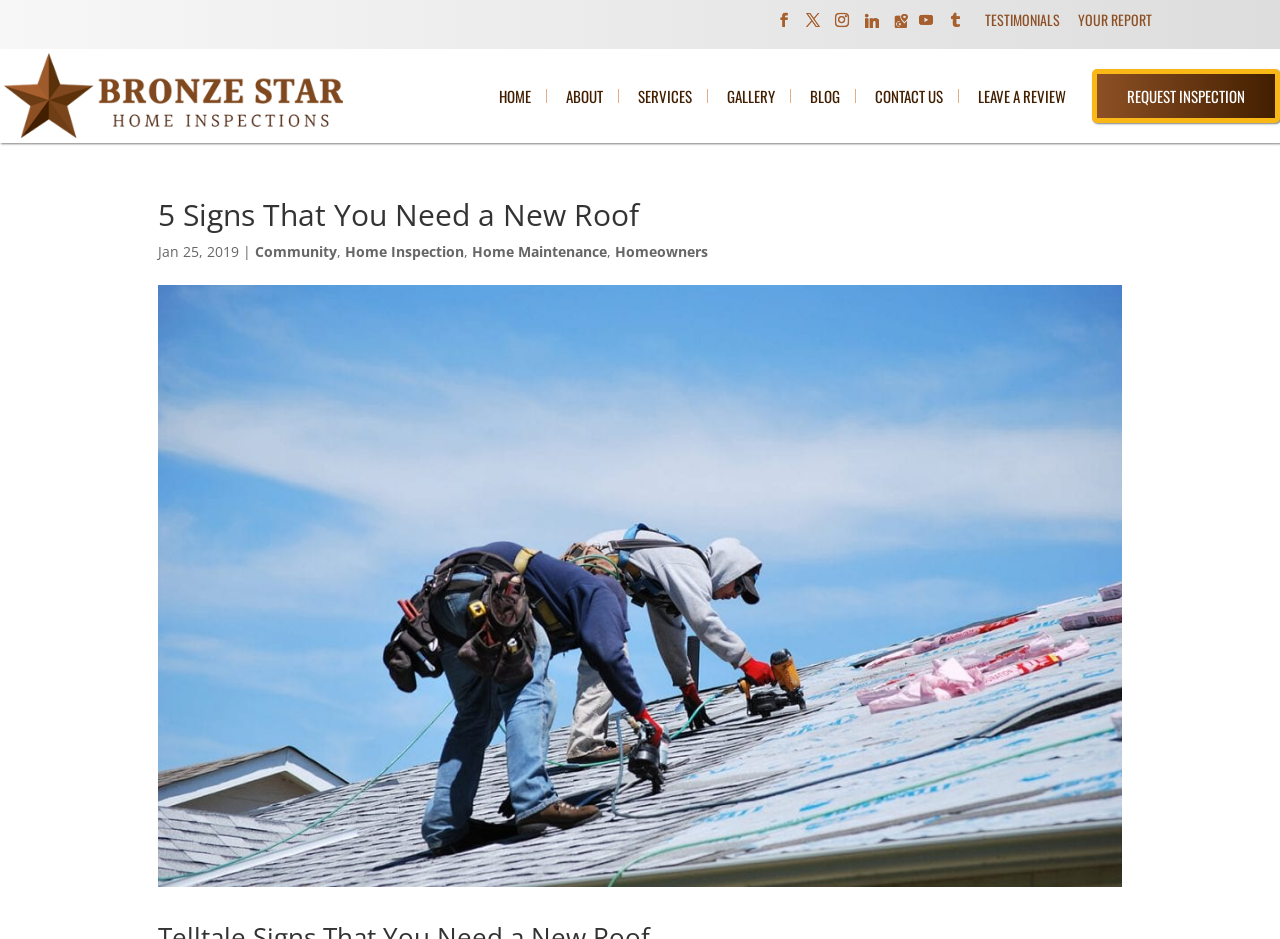How many social media links are there?
Based on the image content, provide your answer in one word or a short phrase.

6